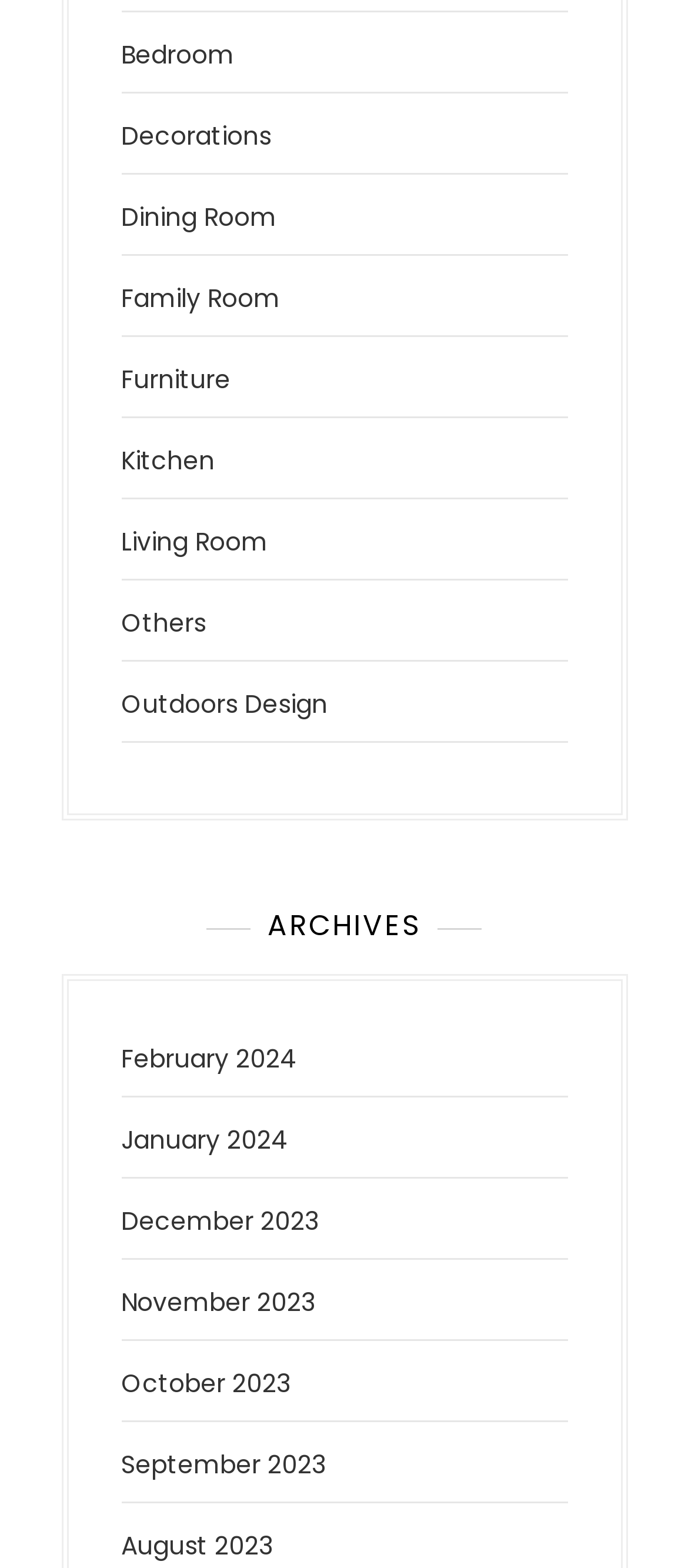Identify the bounding box for the given UI element using the description provided. Coordinates should be in the format (top-left x, top-left y, bottom-right x, bottom-right y) and must be between 0 and 1. Here is the description: Furniture

[0.176, 0.231, 0.335, 0.253]